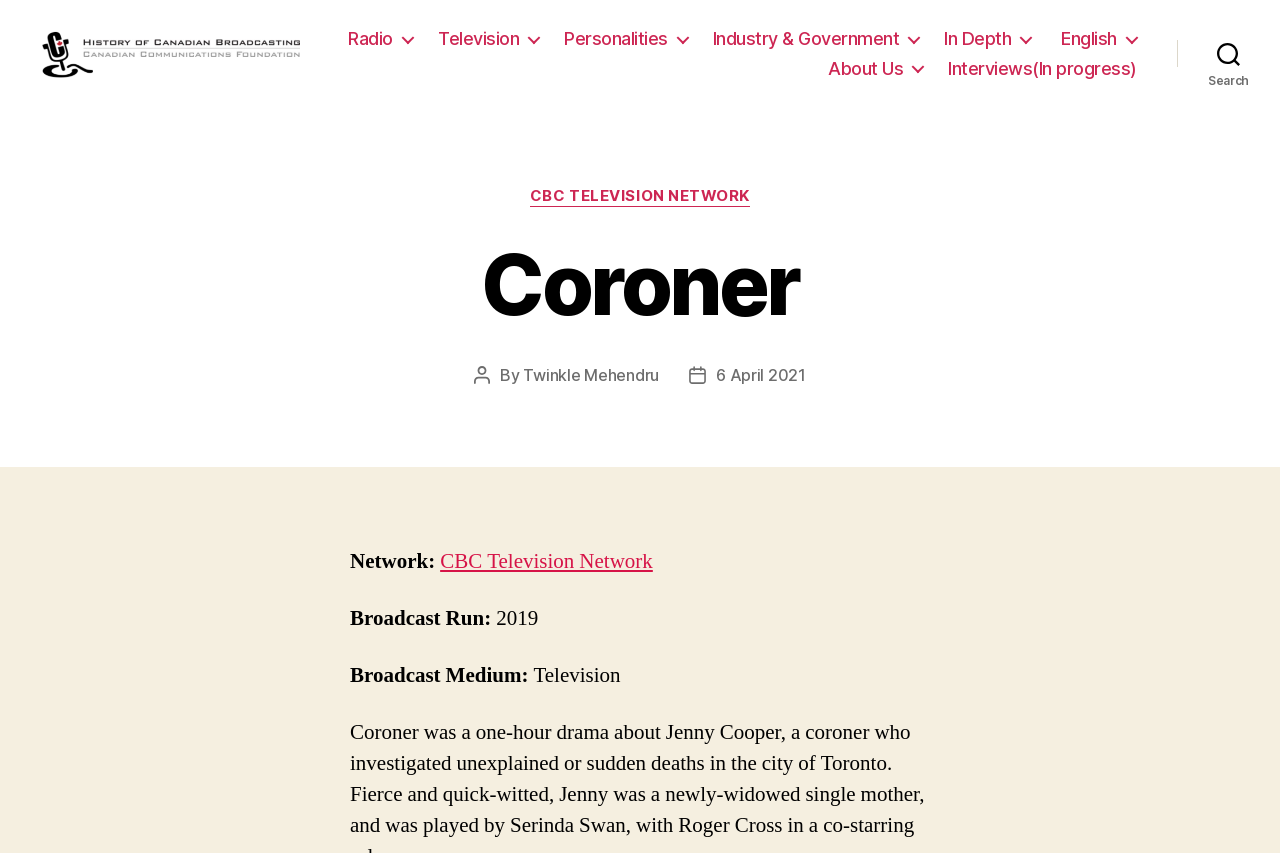Please identify the bounding box coordinates of the element on the webpage that should be clicked to follow this instruction: "Click the 'Radio' link". The bounding box coordinates should be given as four float numbers between 0 and 1, formatted as [left, top, right, bottom].

[0.355, 0.039, 0.405, 0.064]